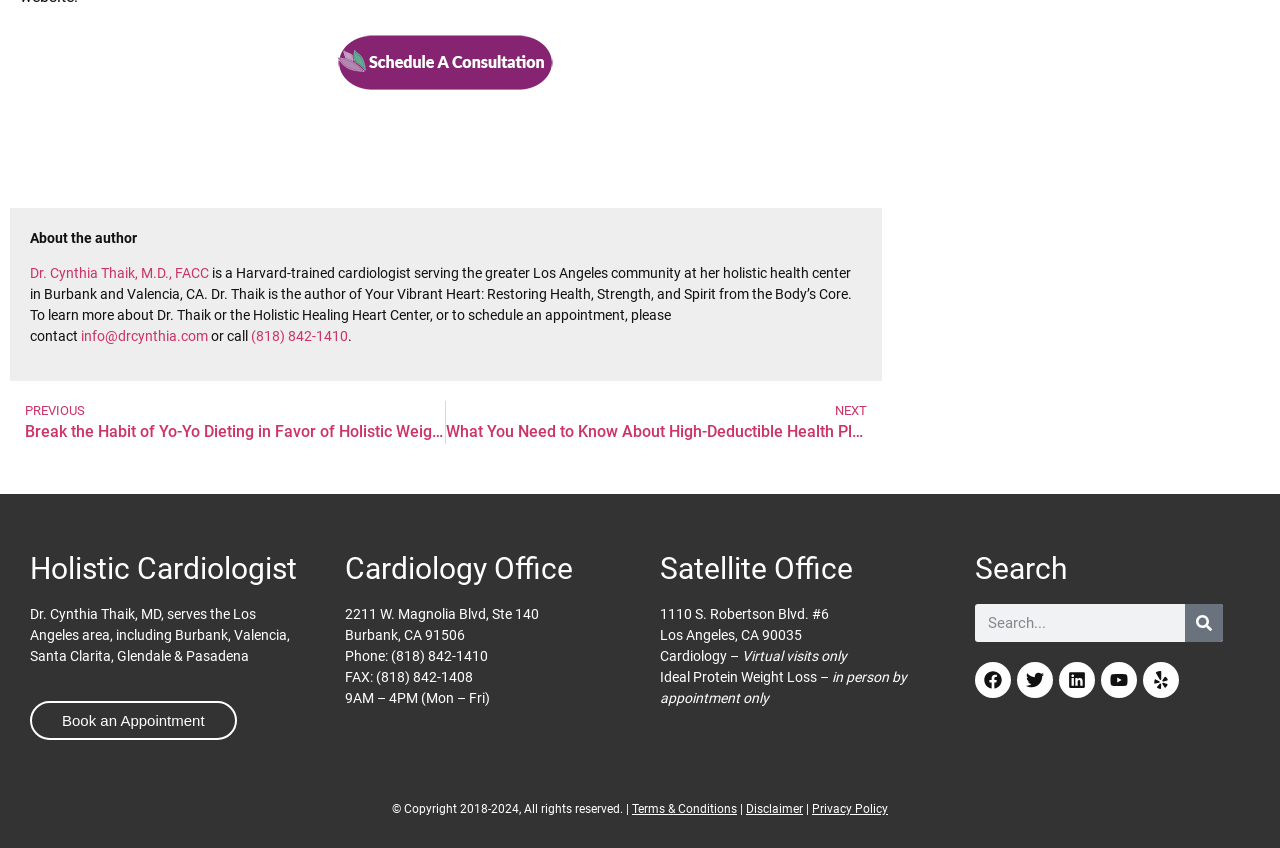Please specify the coordinates of the bounding box for the element that should be clicked to carry out this instruction: "Click the WEB DESIGN link". The coordinates must be four float numbers between 0 and 1, formatted as [left, top, right, bottom].

None